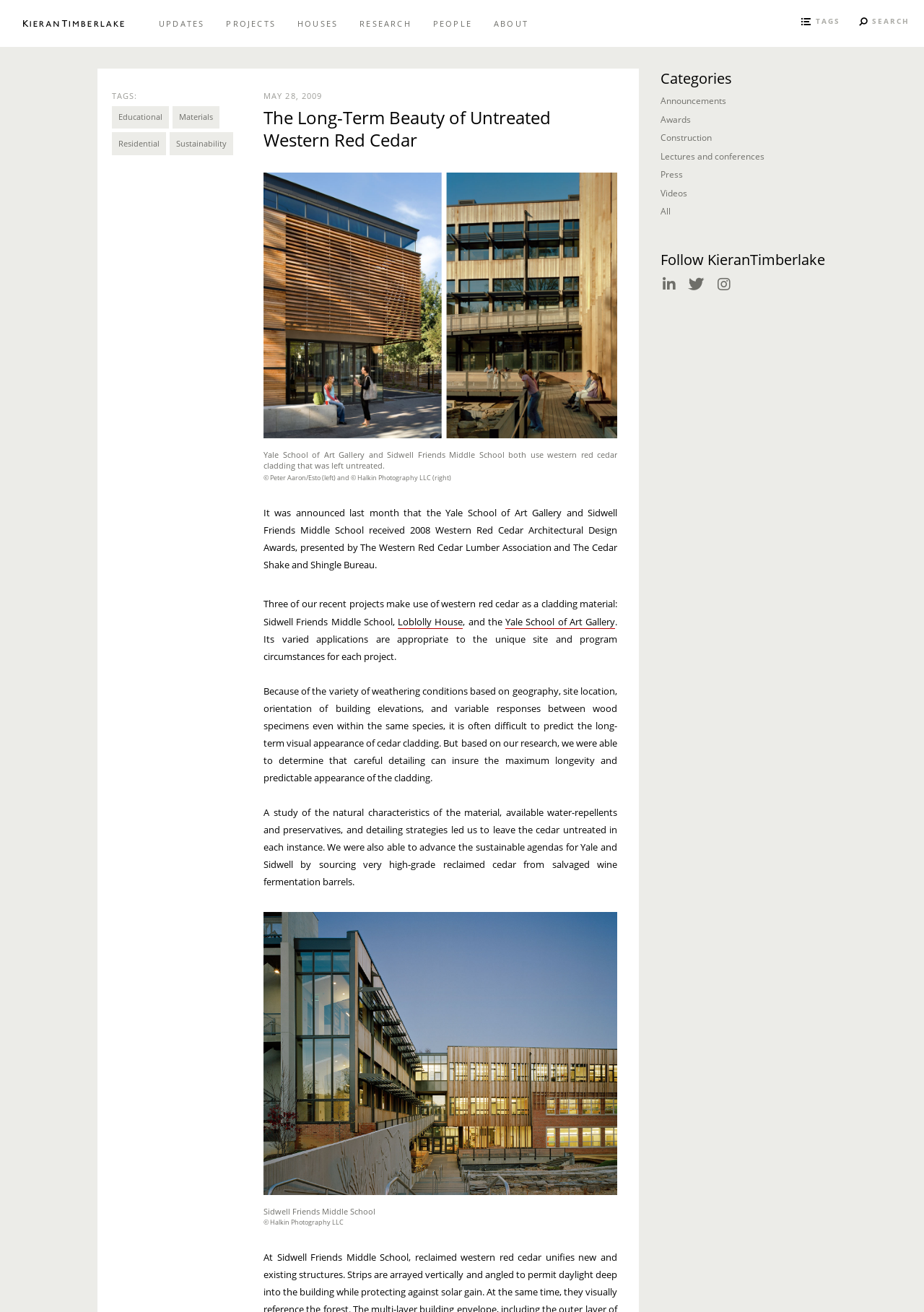Using the information from the screenshot, answer the following question thoroughly:
How many links are there in the top navigation bar?

I counted the number of link elements in the top navigation bar, which are 'UPDATES', 'PROJECTS', 'HOUSES', 'RESEARCH', 'PEOPLE', 'ABOUT', and 'SEARCH'.